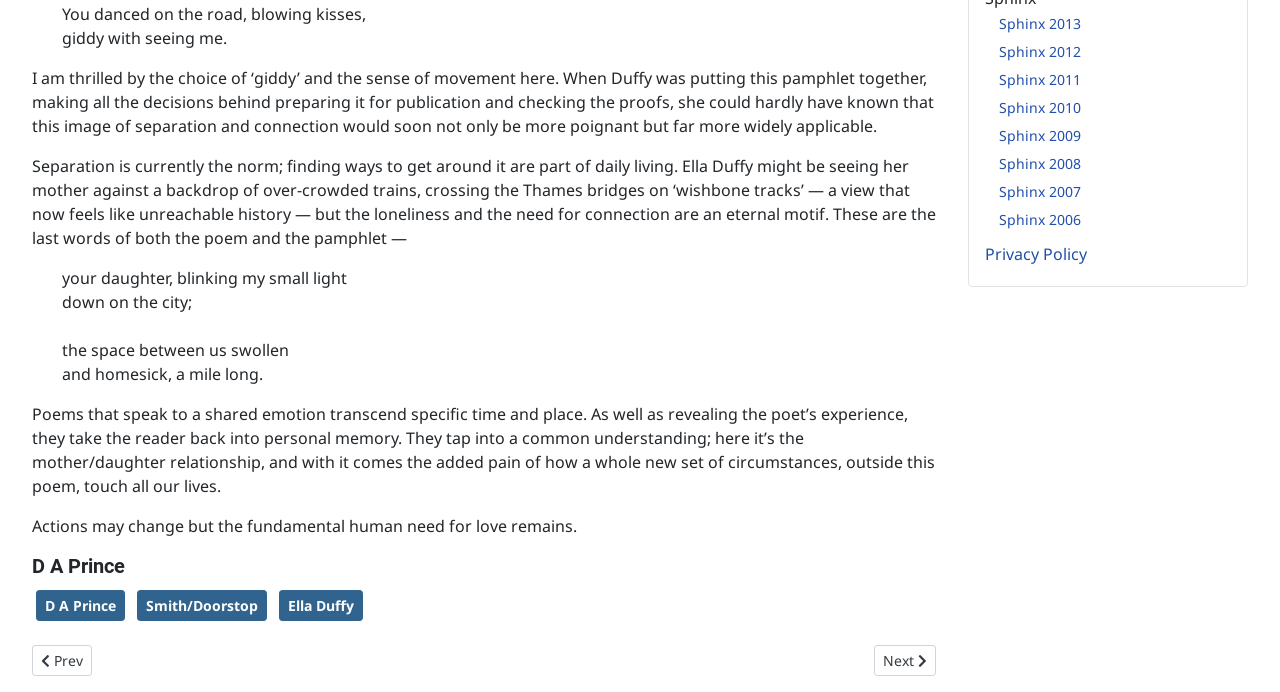Provide the bounding box coordinates for the UI element described in this sentence: "D A Prince". The coordinates should be four float values between 0 and 1, i.e., [left, top, right, bottom].

[0.028, 0.853, 0.098, 0.897]